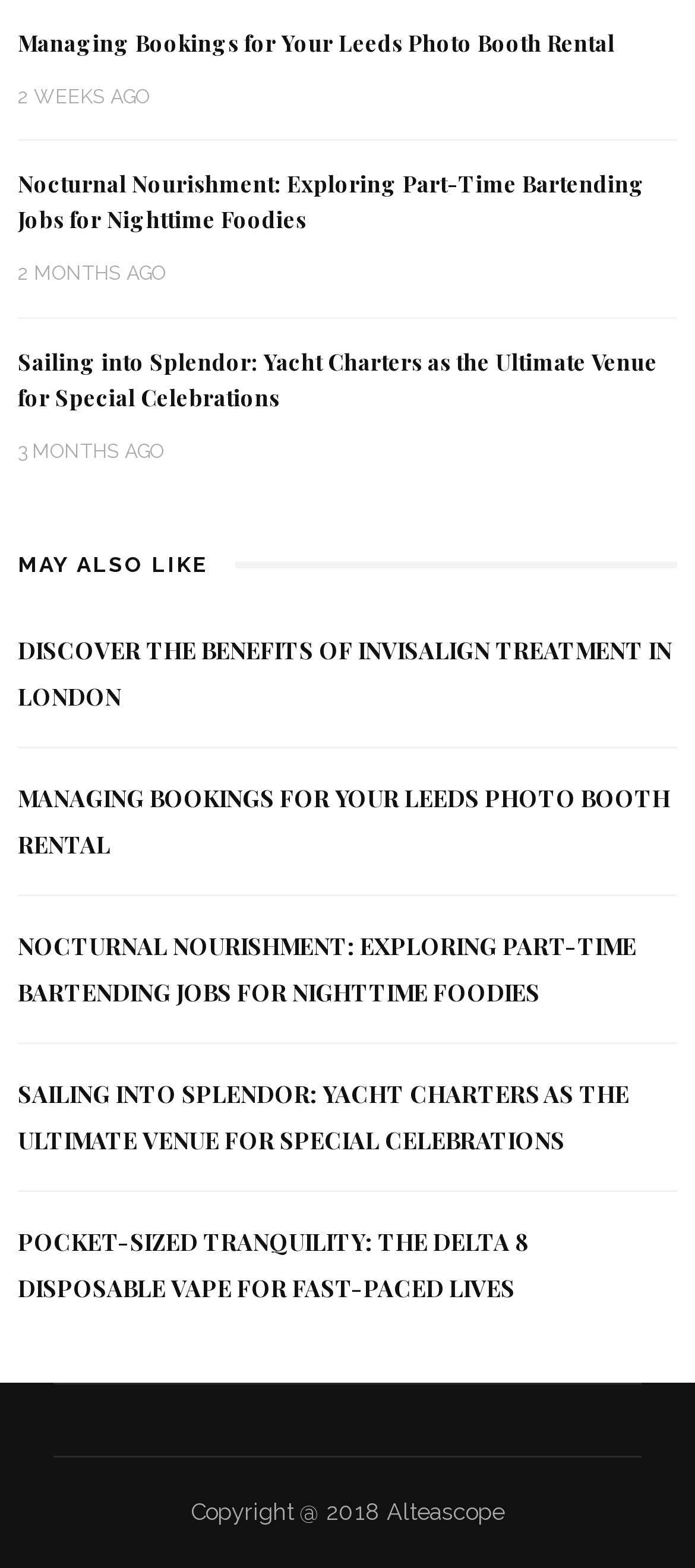Could you specify the bounding box coordinates for the clickable section to complete the following instruction: "Discover the benefits of Invisalign treatment in London"?

[0.026, 0.405, 0.967, 0.454]